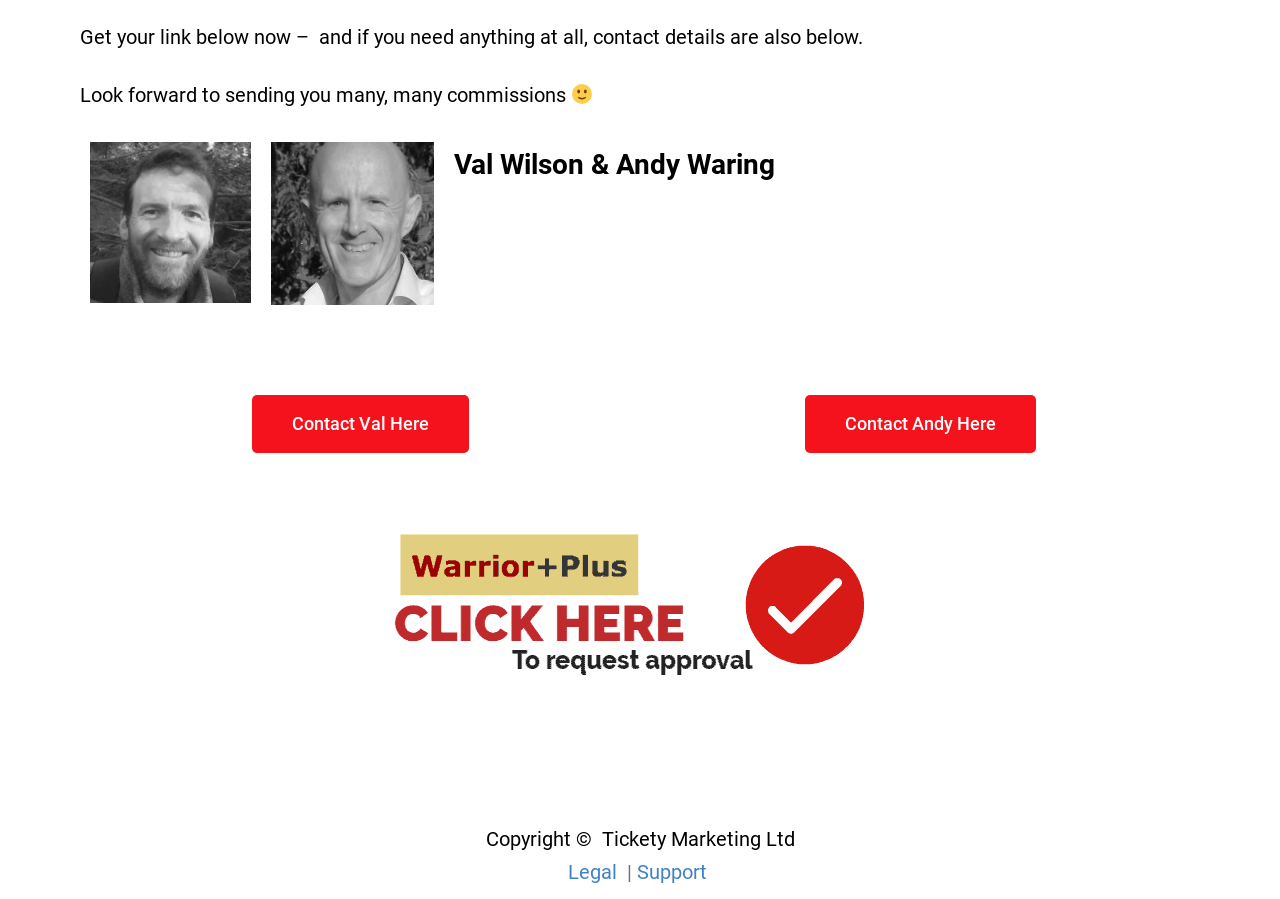From the given element description: "Contact Andy Here", find the bounding box for the UI element. Provide the coordinates as four float numbers between 0 and 1, in the order [left, top, right, bottom].

[0.629, 0.439, 0.809, 0.504]